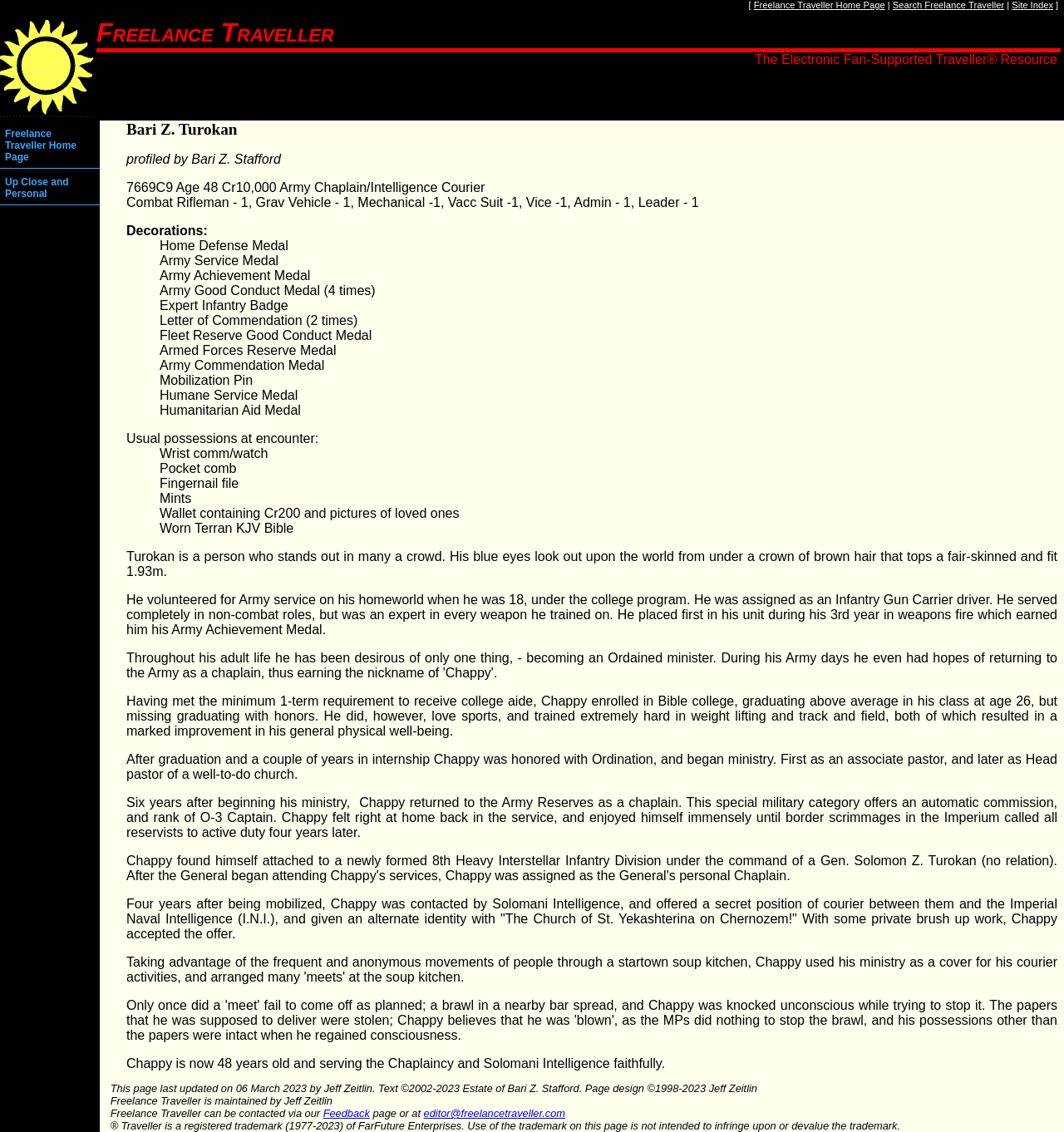Analyze and describe the webpage in a detailed narrative.

The webpage is about a character named Bari Z. Turokan, a freelance traveller. At the top of the page, there are several links, including "Freelance Traveller Home Page", "Search Freelance Traveller", and "Site Index", which are aligned horizontally. Below these links, there is a title "The Electronic Fan-Supported Traveller" with a registered trademark symbol.

The main content of the page is divided into sections. The first section is a profile of Bari Z. Turokan, which includes his name, age, occupation, and skills. This section is followed by a list of decorations and medals he has received, including the Home Defense Medal, Army Service Medal, and Army Achievement Medal.

The next section describes Bari's usual possessions at encounters, which include a wrist comm/watch, pocket comb, fingernail file, mints, and a wallet containing Cr200 and pictures of loved ones.

The following sections provide a biography of Bari Z. Turokan, describing his early life, military service, education, and career as a chaplain and courier. The biography is written in a narrative style and includes details about his personal life and accomplishments.

At the bottom of the page, there is a section with copyright information, including the date the page was last updated and the names of the copyright holders. There are also links to contact the website administrator and provide feedback.